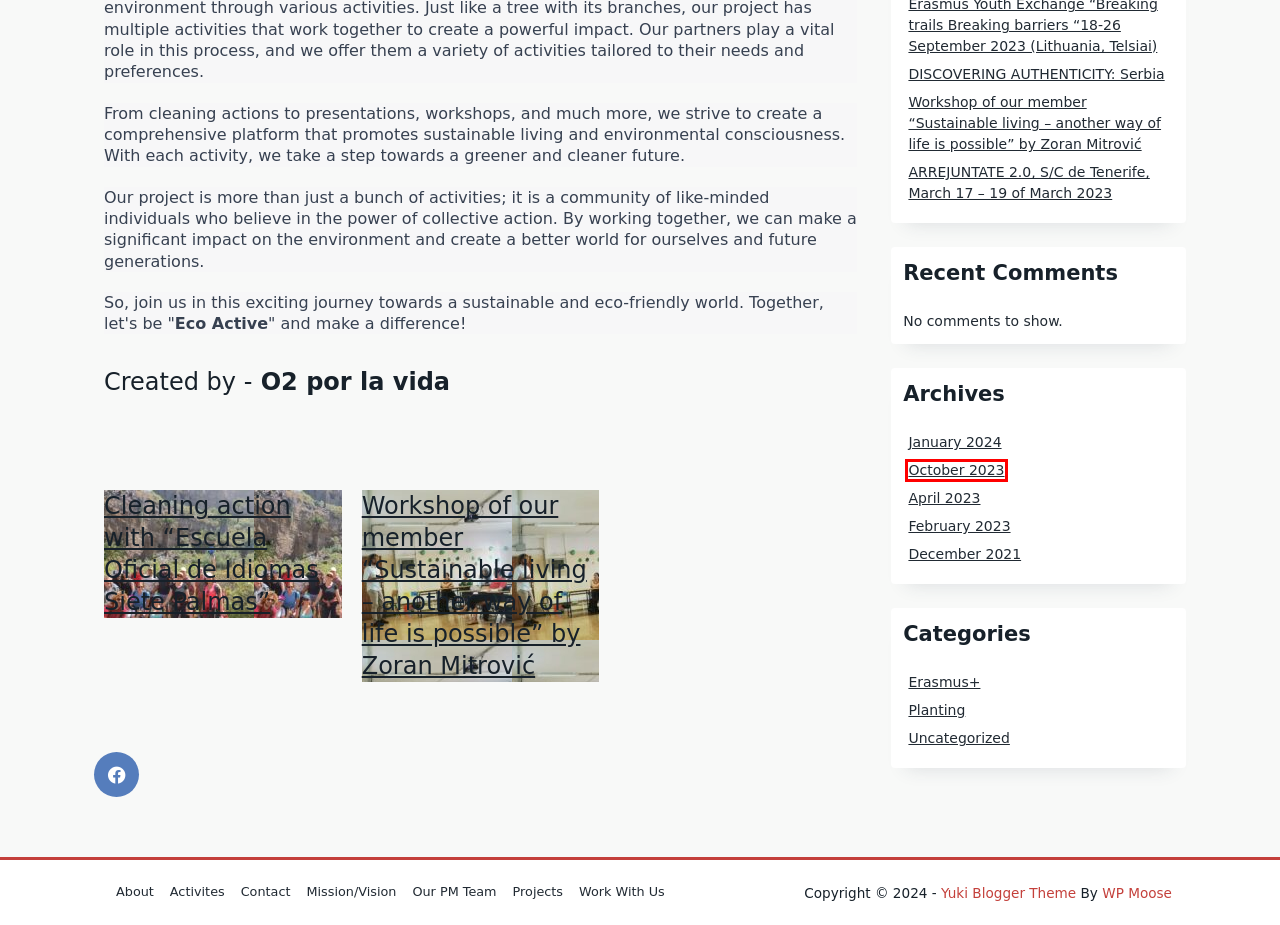Review the screenshot of a webpage containing a red bounding box around an element. Select the description that best matches the new webpage after clicking the highlighted element. The options are:
A. ARREJUNTATE 2.0, S/C de Tenerife, March 17 - 19 of March 2023 | O2porlavida
B. WPMoose – Focus on WordPress Development
C. DISCOVERING AUTHENTICITY: Serbia | O2porlavida
D. Yuki Blogger – WPMoose
E. Our PM team | O2porlavida
F. Erasmus+ Archives | O2porlavida
G. Uncategorized Archives | O2porlavida
H. October 2023 | O2porlavida

H